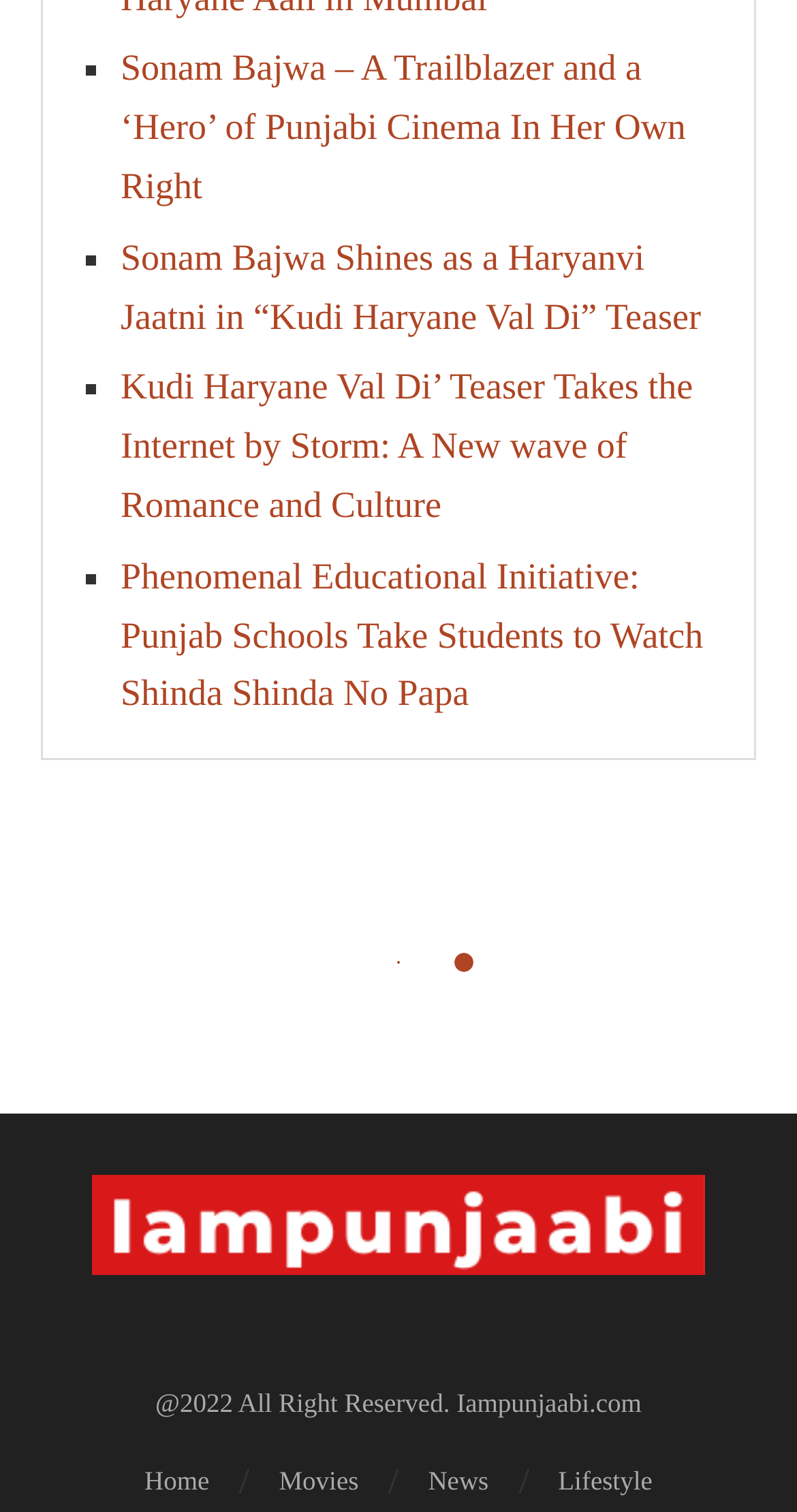Find and indicate the bounding box coordinates of the region you should select to follow the given instruction: "Enter your name".

None